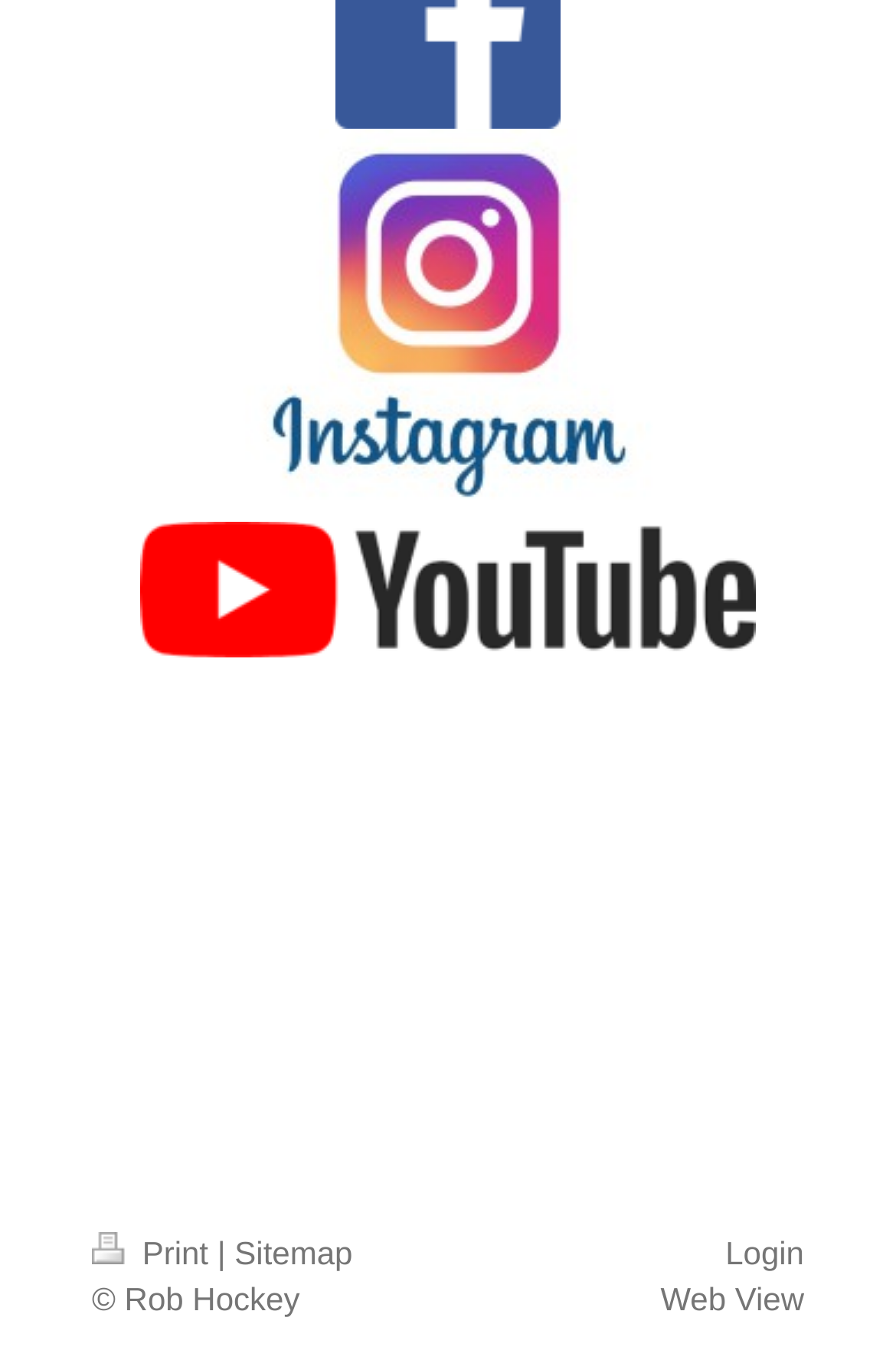Given the description: "Web View", determine the bounding box coordinates of the UI element. The coordinates should be formatted as four float numbers between 0 and 1, [left, top, right, bottom].

[0.737, 0.935, 0.897, 0.961]